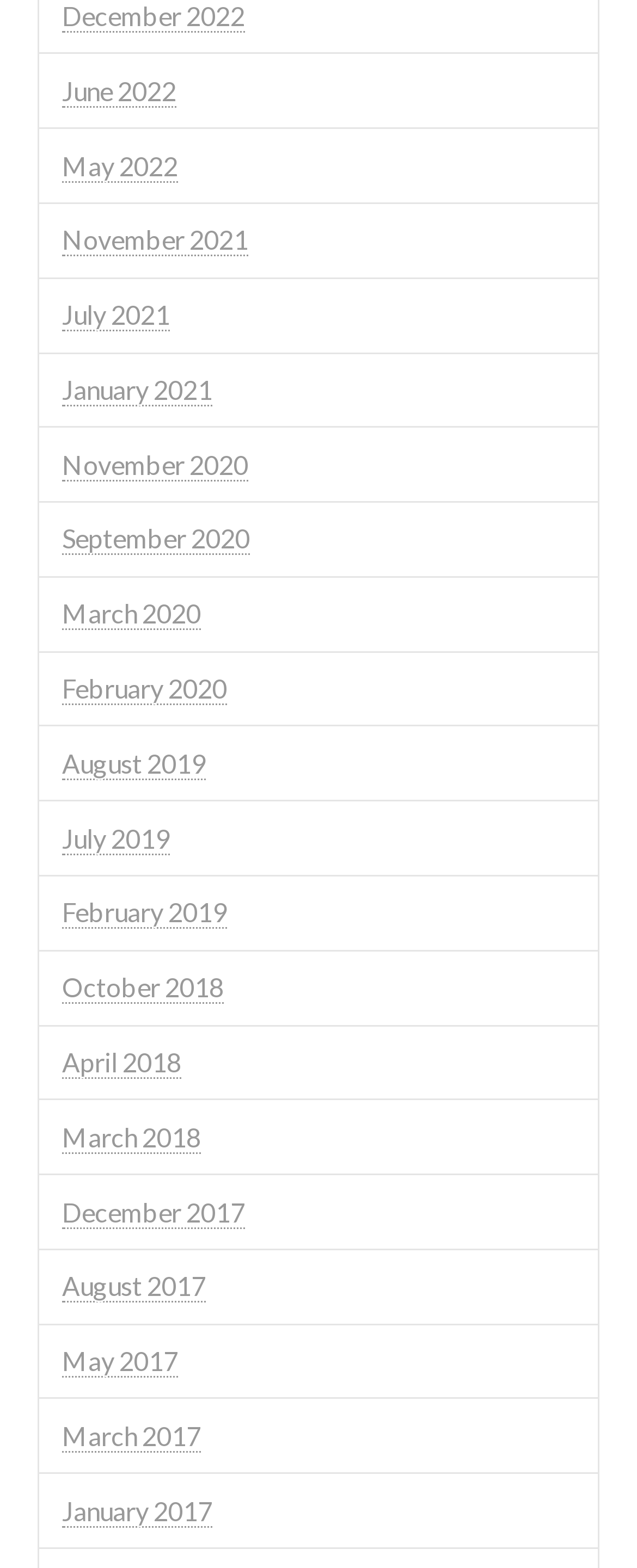How many links are there on the webpage?
Please provide a detailed and thorough answer to the question.

I counted the number of links on the webpage and found that there are 19 links, each representing a different month and year.